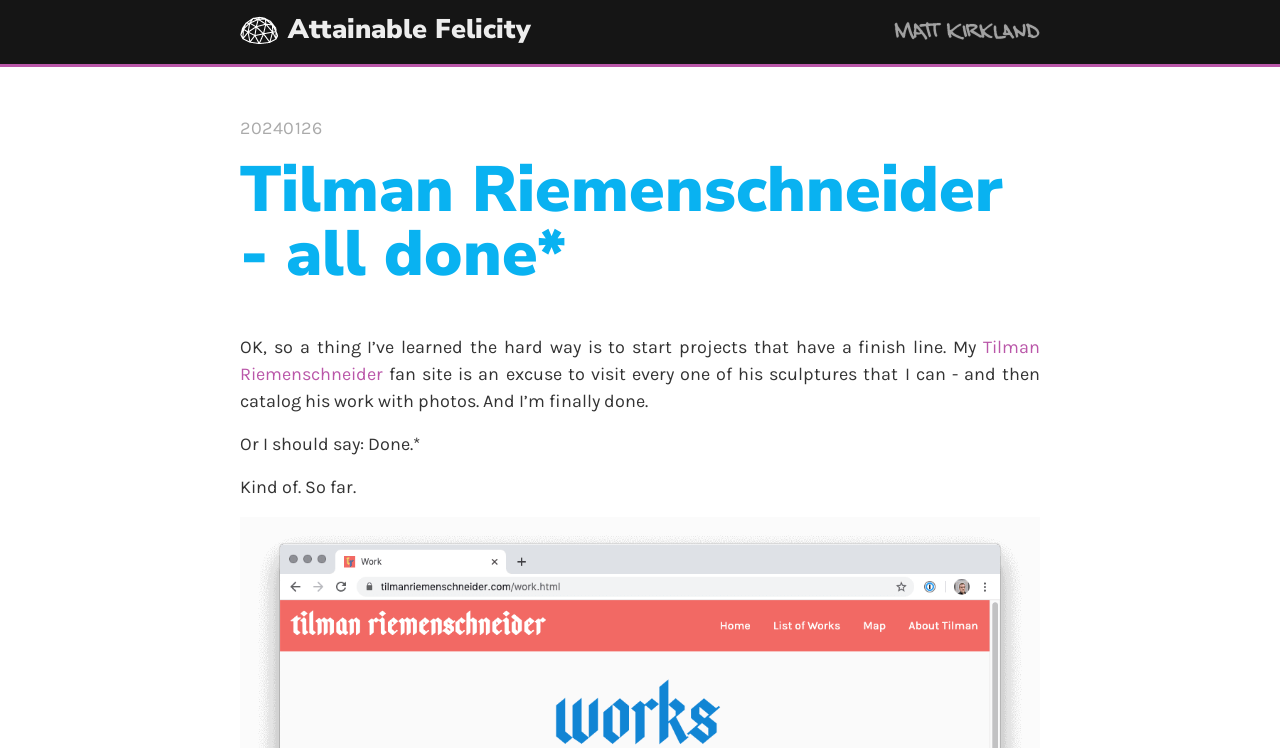Please determine the headline of the webpage and provide its content.

Tilman Riemenschneider - all done*